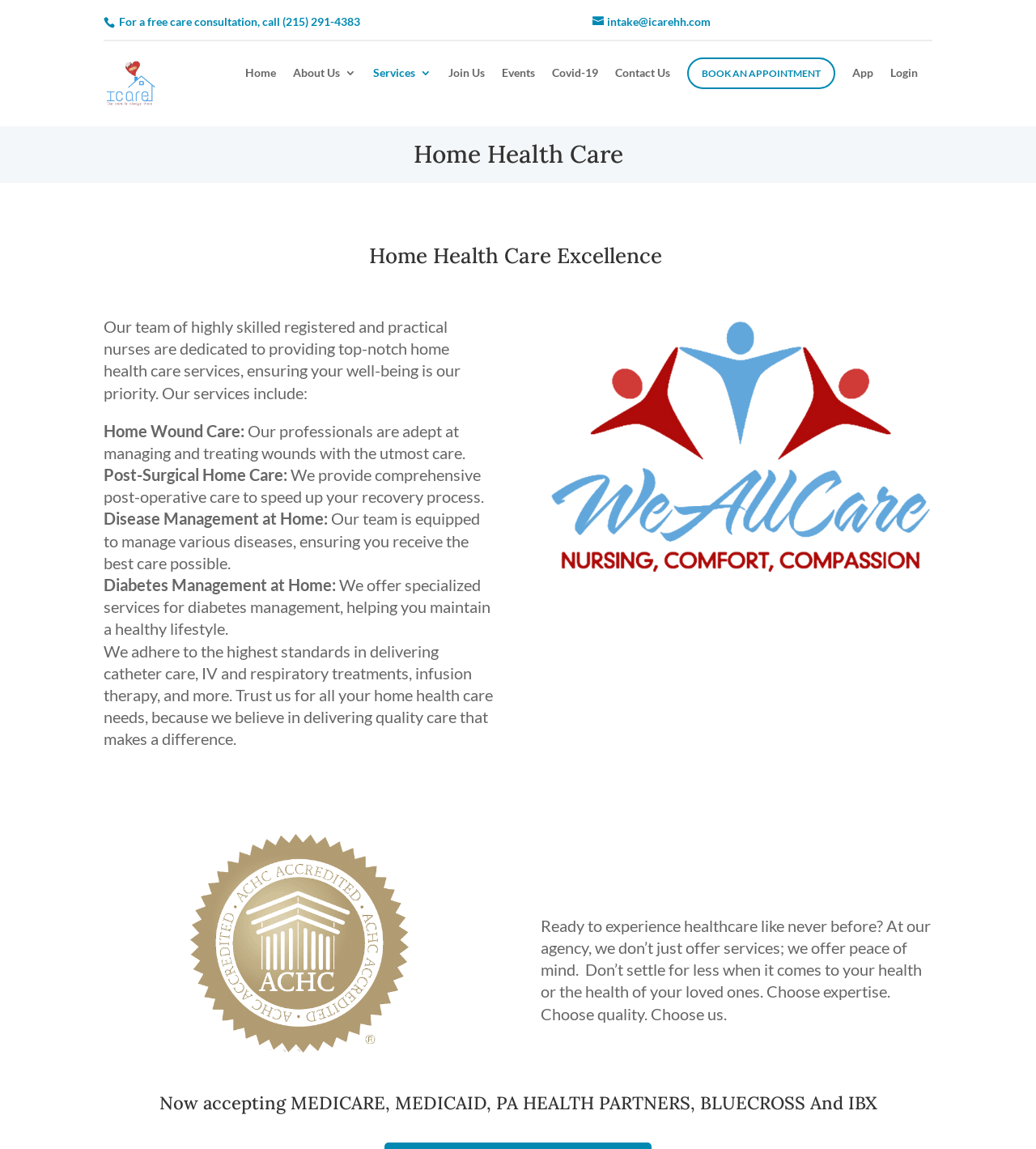Provide a brief response using a word or short phrase to this question:
What services are provided by the company?

Home Wound Care, Post-Surgical Home Care, etc.